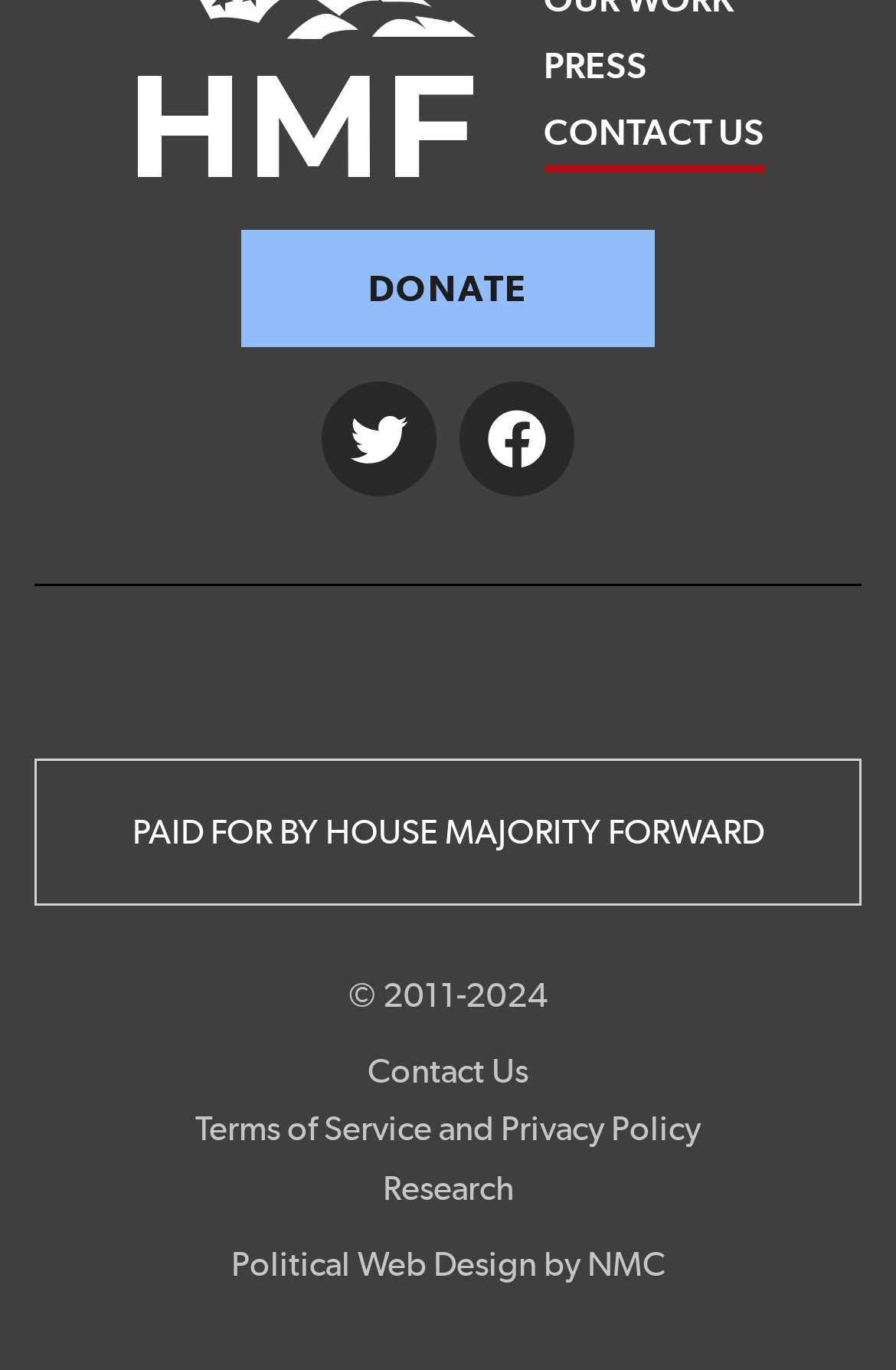Determine the bounding box coordinates of the clickable area required to perform the following instruction: "Click PRESS". The coordinates should be represented as four float numbers between 0 and 1: [left, top, right, bottom].

[0.606, 0.027, 0.722, 0.076]